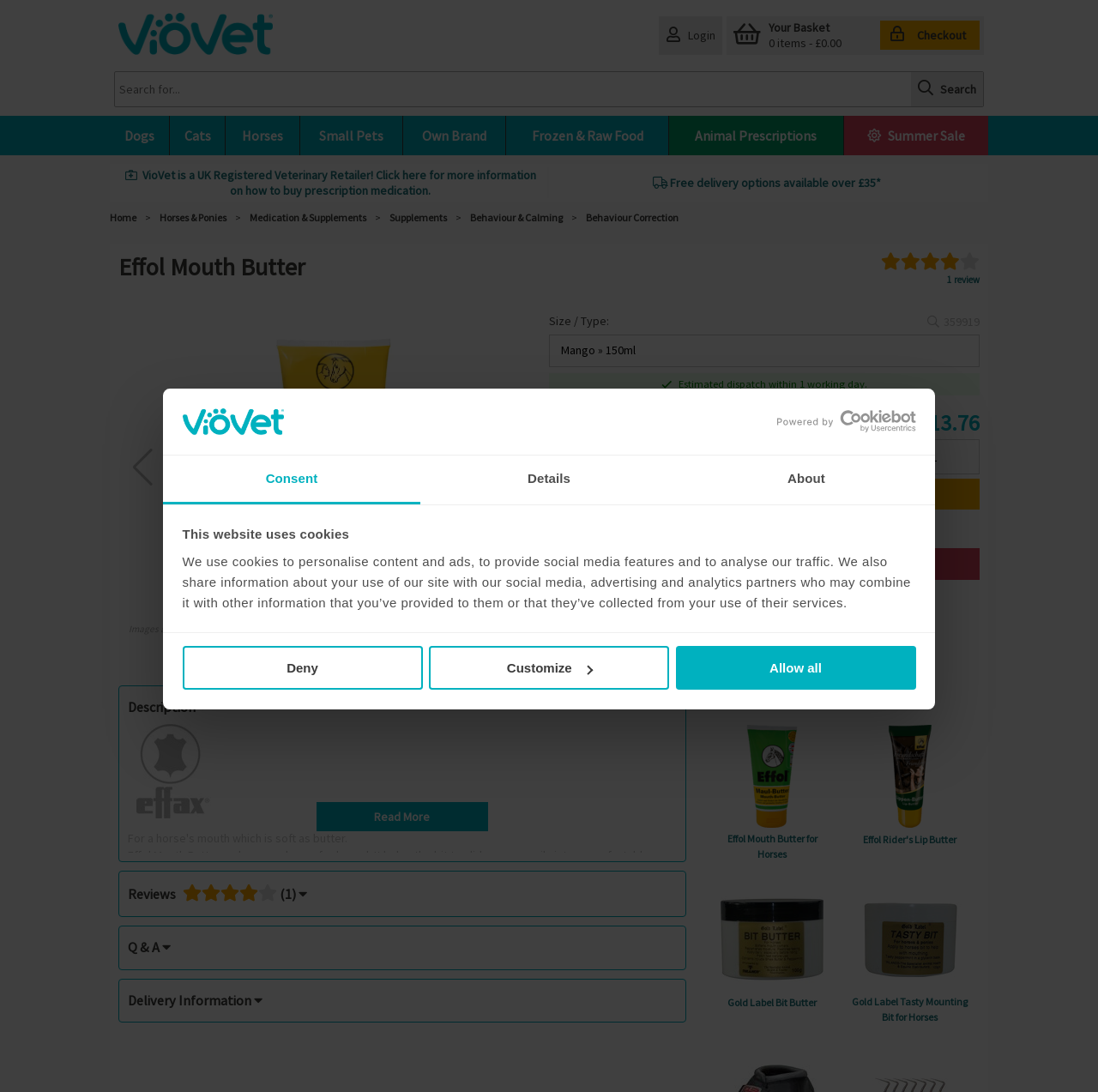Pinpoint the bounding box coordinates of the clickable element needed to complete the instruction: "Access council tax services". The coordinates should be provided as four float numbers between 0 and 1: [left, top, right, bottom].

None